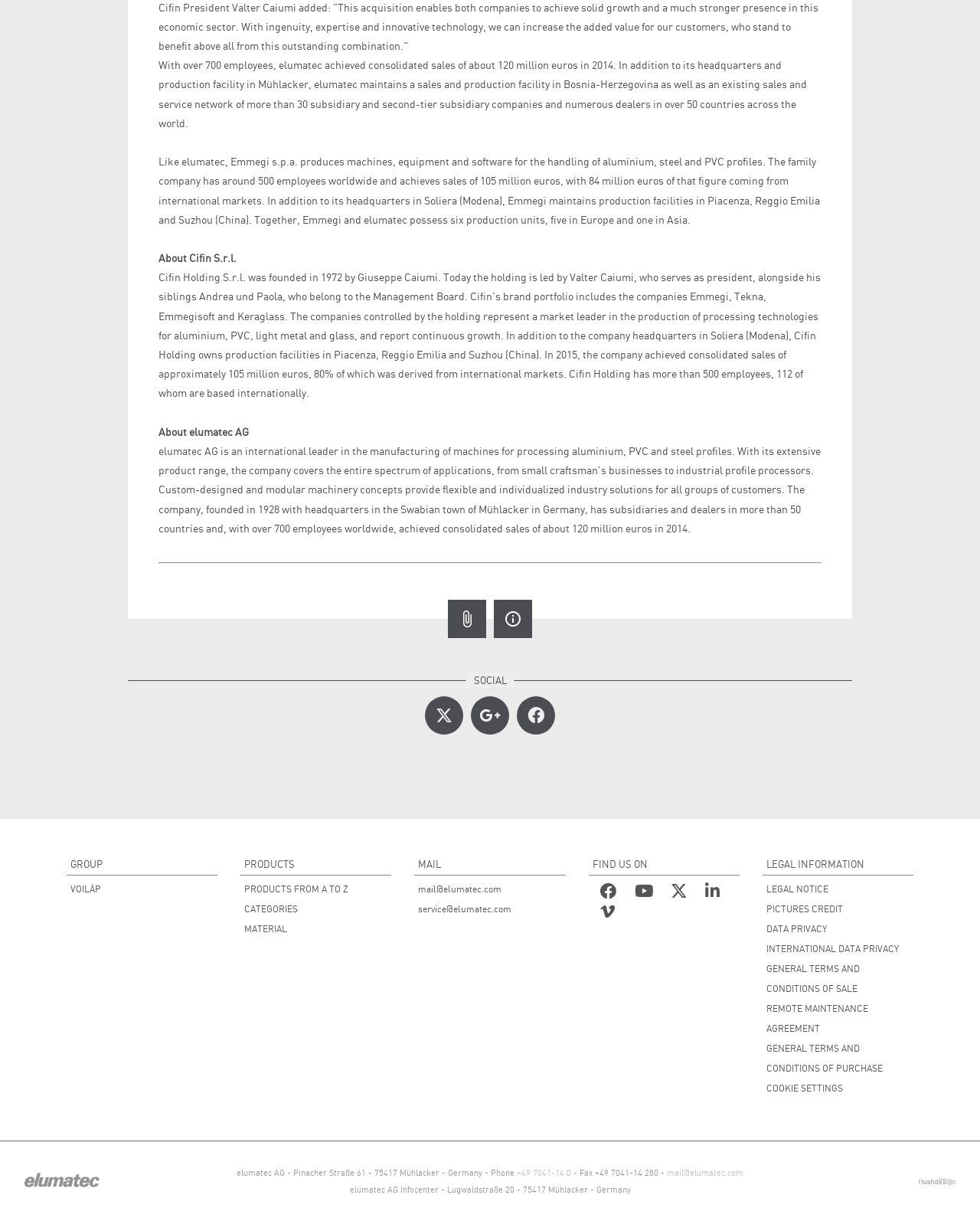Using the description: "PRODUCTS FROM A TO Z", determine the UI element's bounding box coordinates. Ensure the coordinates are in the format of four float numbers between 0 and 1, i.e., [left, top, right, bottom].

[0.249, 0.72, 0.396, 0.737]